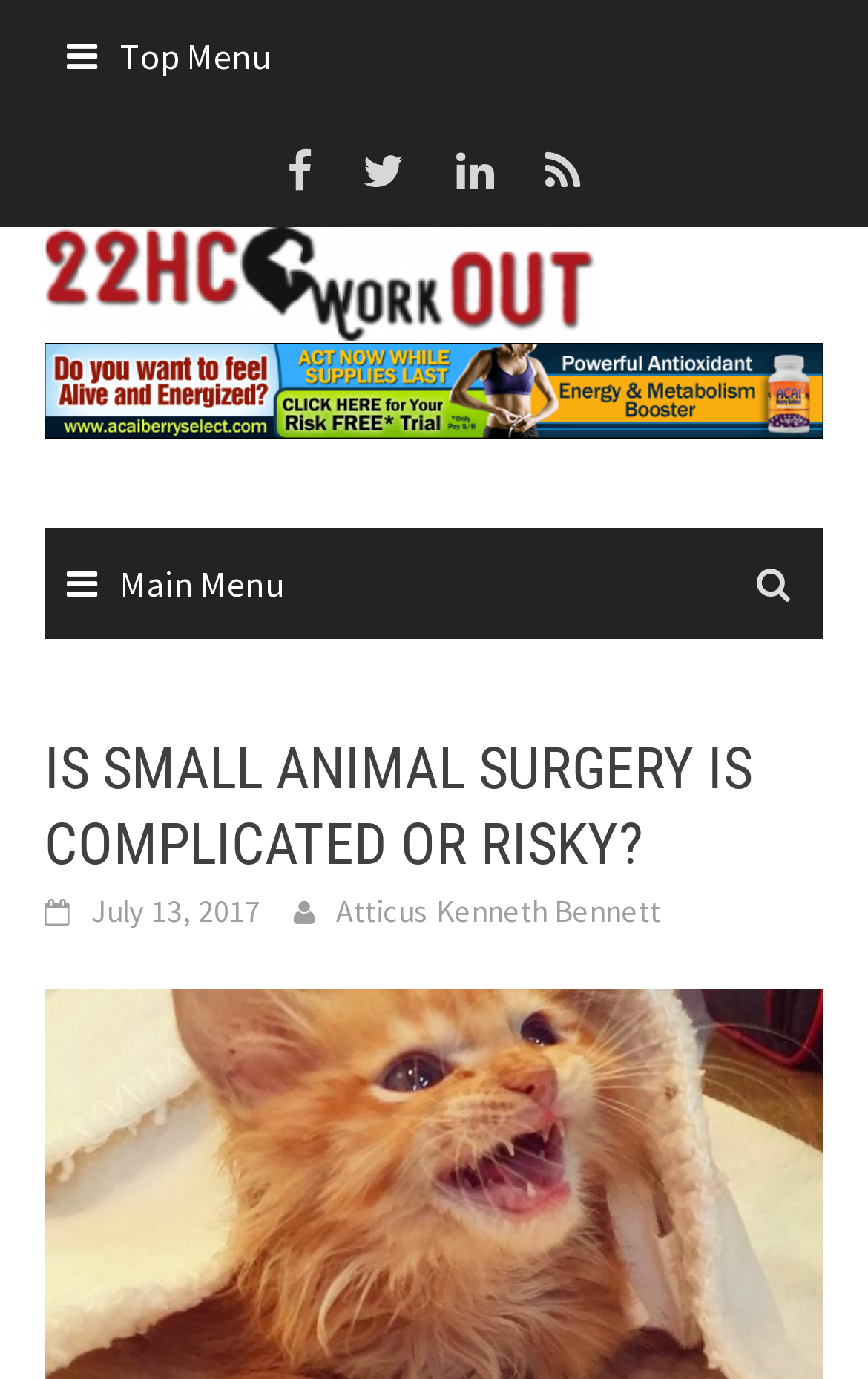Using the description: "Top Menu", determine the UI element's bounding box coordinates. Ensure the coordinates are in the format of four float numbers between 0 and 1, i.e., [left, top, right, bottom].

[0.051, 0.0, 0.949, 0.081]